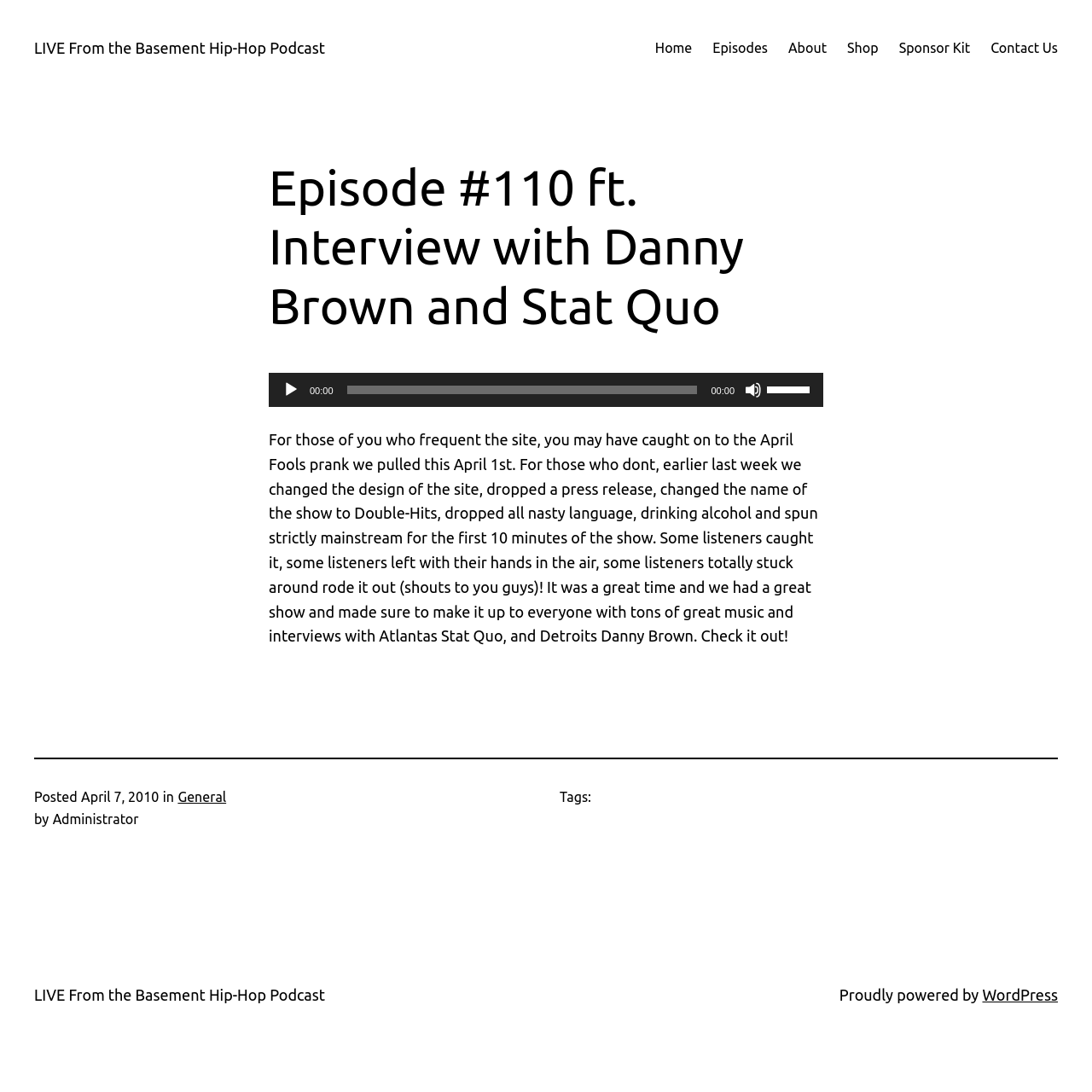Using the provided element description: "Shop", determine the bounding box coordinates of the corresponding UI element in the screenshot.

[0.776, 0.034, 0.804, 0.054]